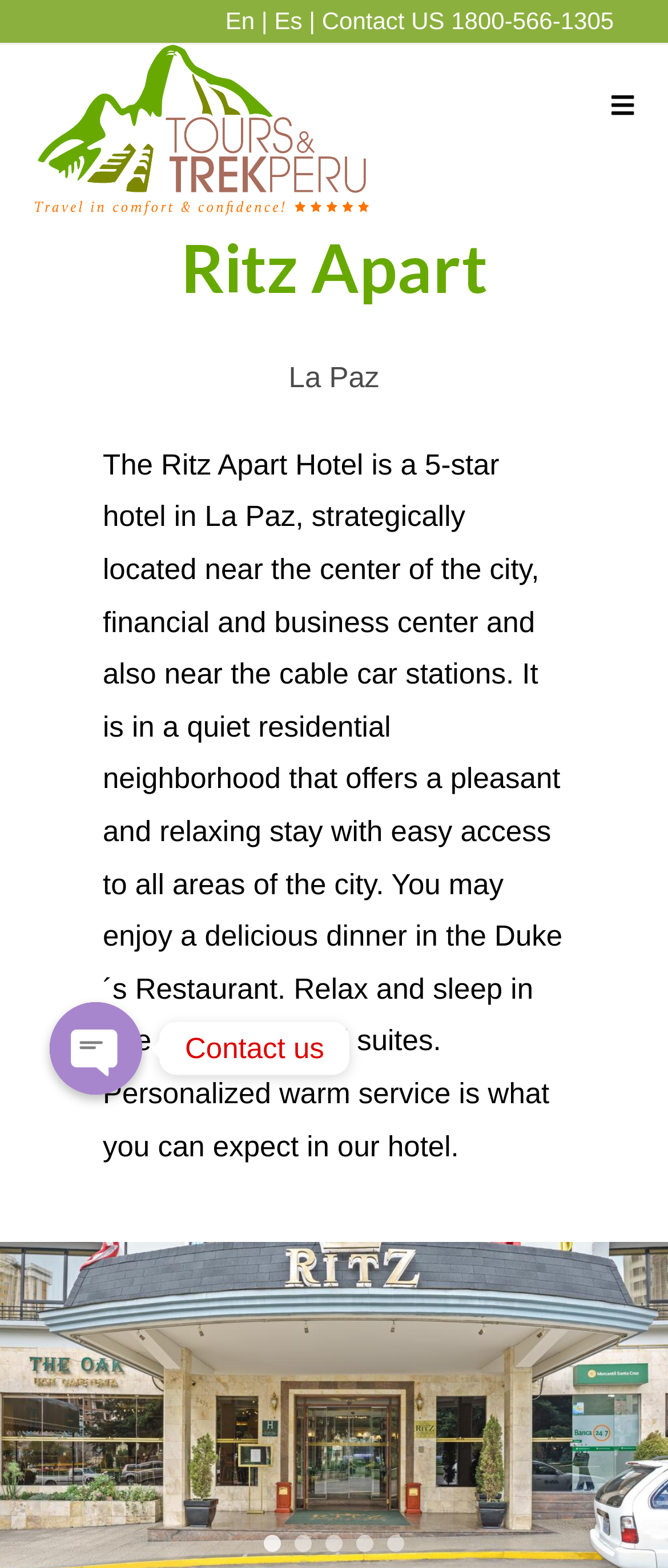Please identify the bounding box coordinates of the region to click in order to complete the given instruction: "Open mobile menu". The coordinates should be four float numbers between 0 and 1, i.e., [left, top, right, bottom].

[0.915, 0.029, 0.95, 0.109]